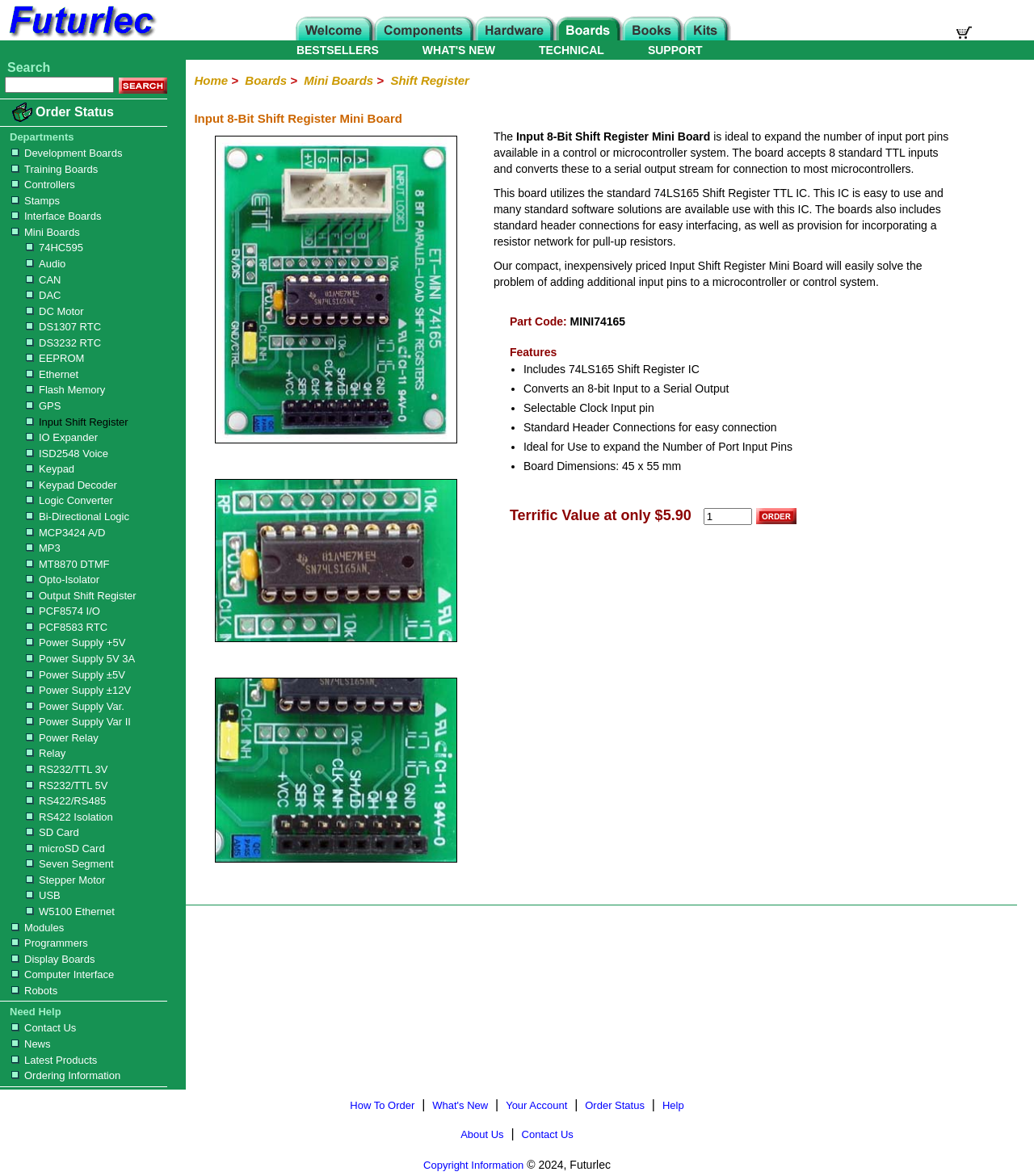Find the bounding box coordinates of the element to click in order to complete this instruction: "Enter full name". The bounding box coordinates must be four float numbers between 0 and 1, denoted as [left, top, right, bottom].

None